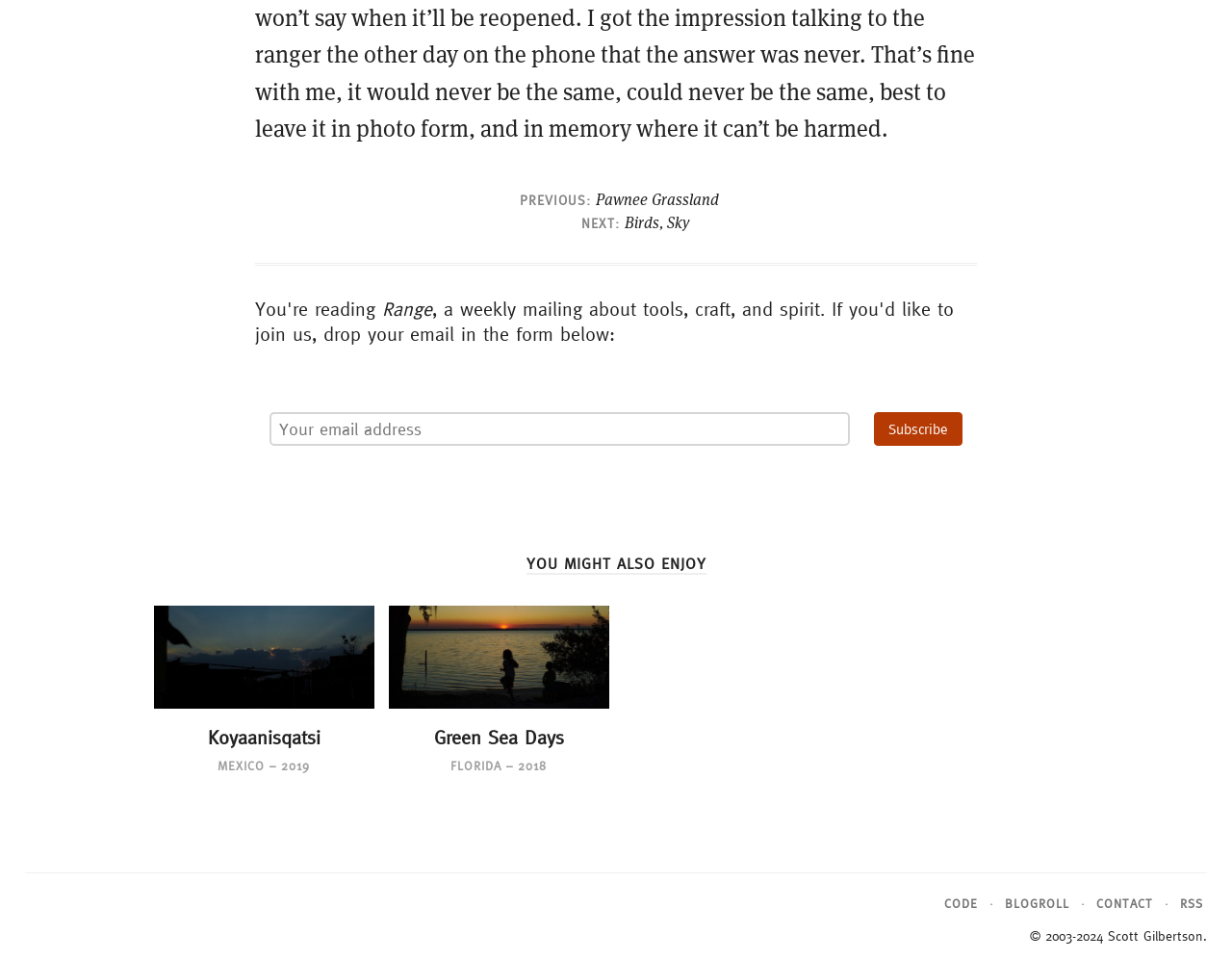Kindly determine the bounding box coordinates for the clickable area to achieve the given instruction: "Contact the website owner".

[0.89, 0.934, 0.949, 0.949]